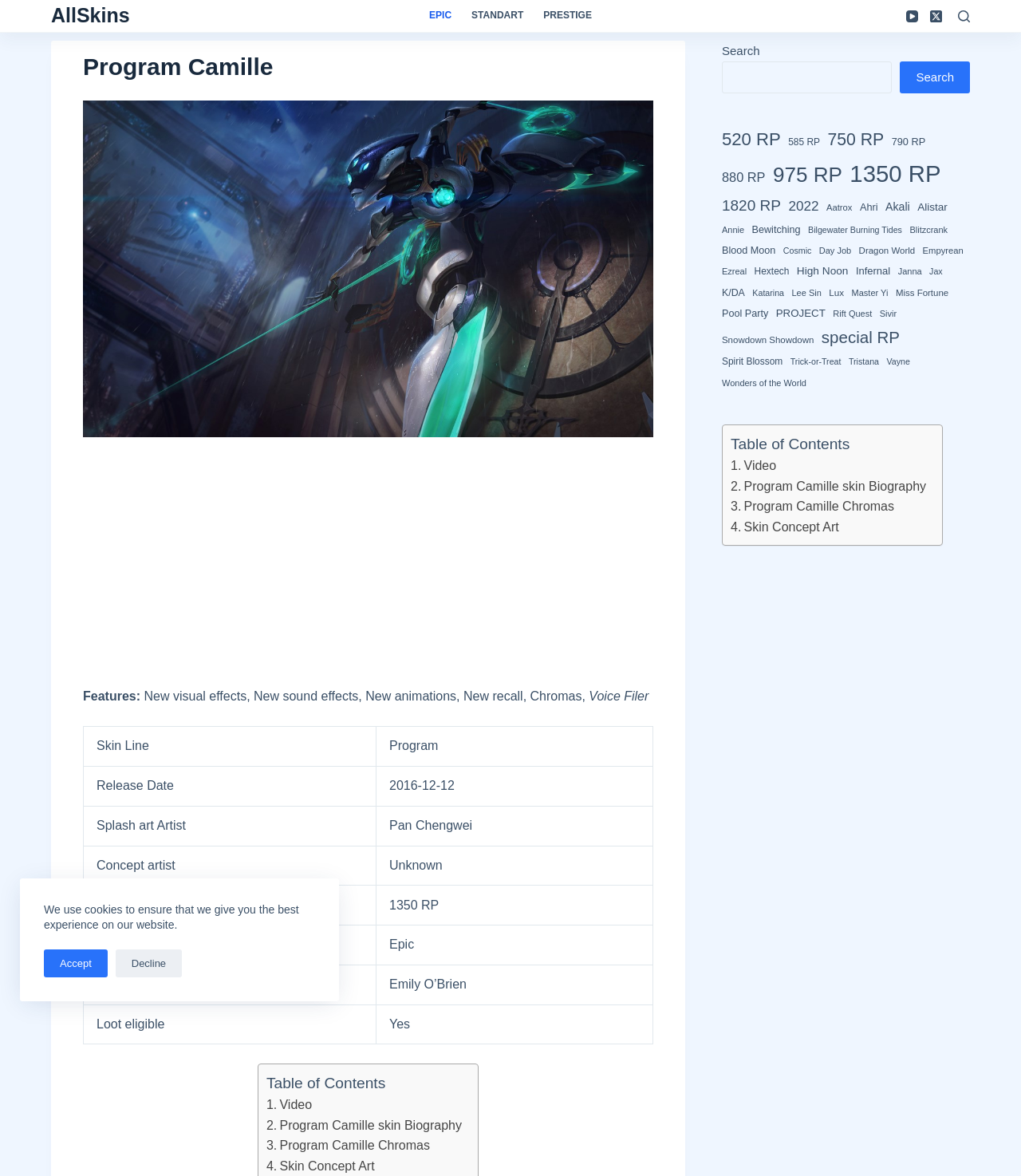What is the skin line of Program Camille?
Based on the image, provide your answer in one word or phrase.

Program